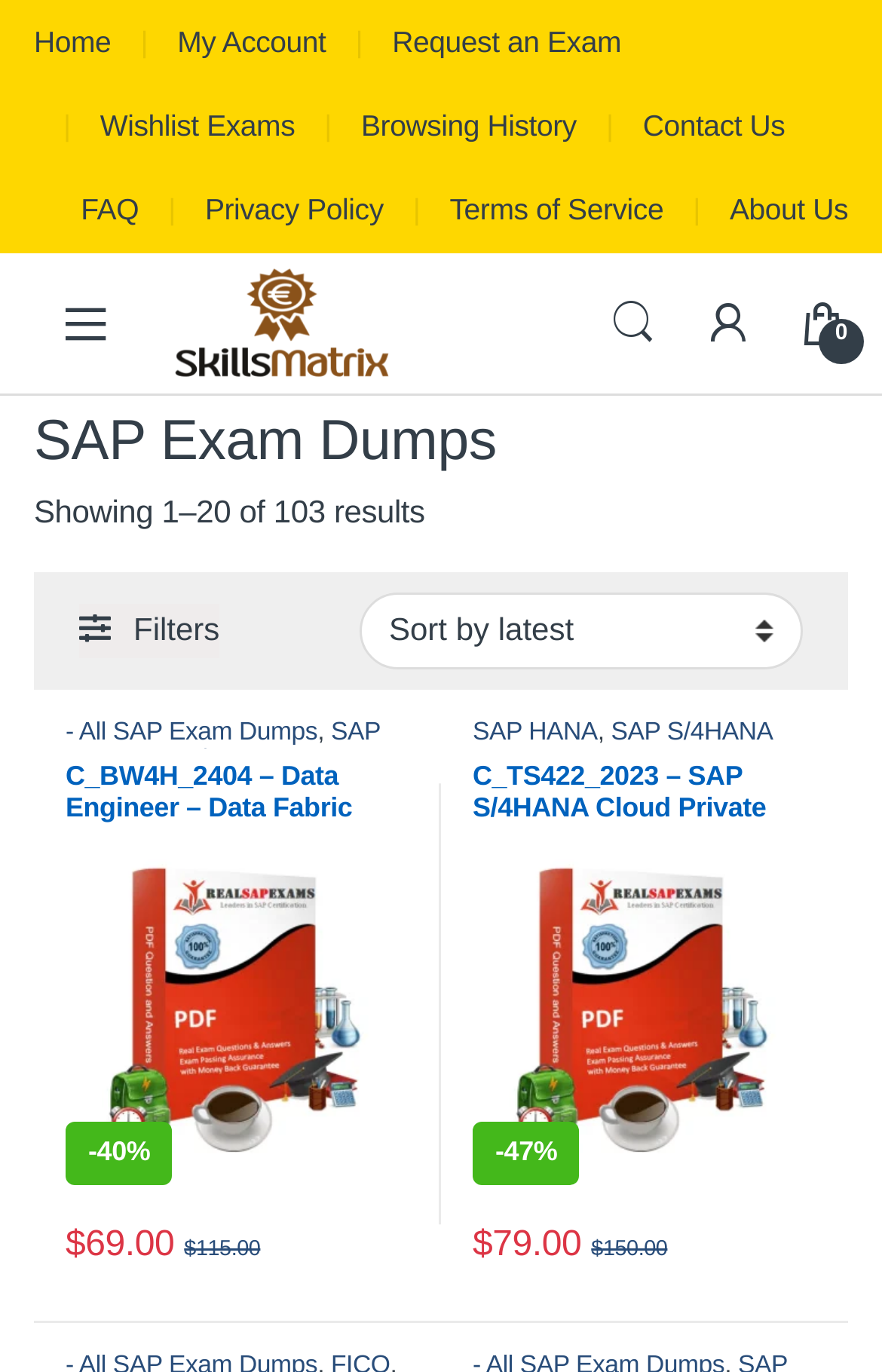Offer a thorough description of the webpage.

The webpage is about SAP Exam Dumps, with a focus on certification. At the top, there is a navigation menu with links to "Home", "My Account", "Request an Exam", and other related pages. Below the navigation menu, there is a prominent header with the title "SAP Exam Dumps" and a subtitle "Showing 1–20 of 103 results". 

To the right of the header, there is a filters button and a combobox to sort the results by shop order. Below the header, there are several exam dump listings, each with a title, a brief description, and a price. The listings are arranged in a grid-like structure, with multiple columns. Each listing has an image, likely a placeholder, and a heading with the exam name. The prices are displayed with a strike-through, indicating a discount.

The exam dump listings are categorized by SAP products, such as SAP ERP, SAP S/4HANA, and SAP HANA. There are also links to related products and categories, such as "All SAP Exam Dumps". The webpage has a clean and organized layout, making it easy to navigate and find specific exam dumps.